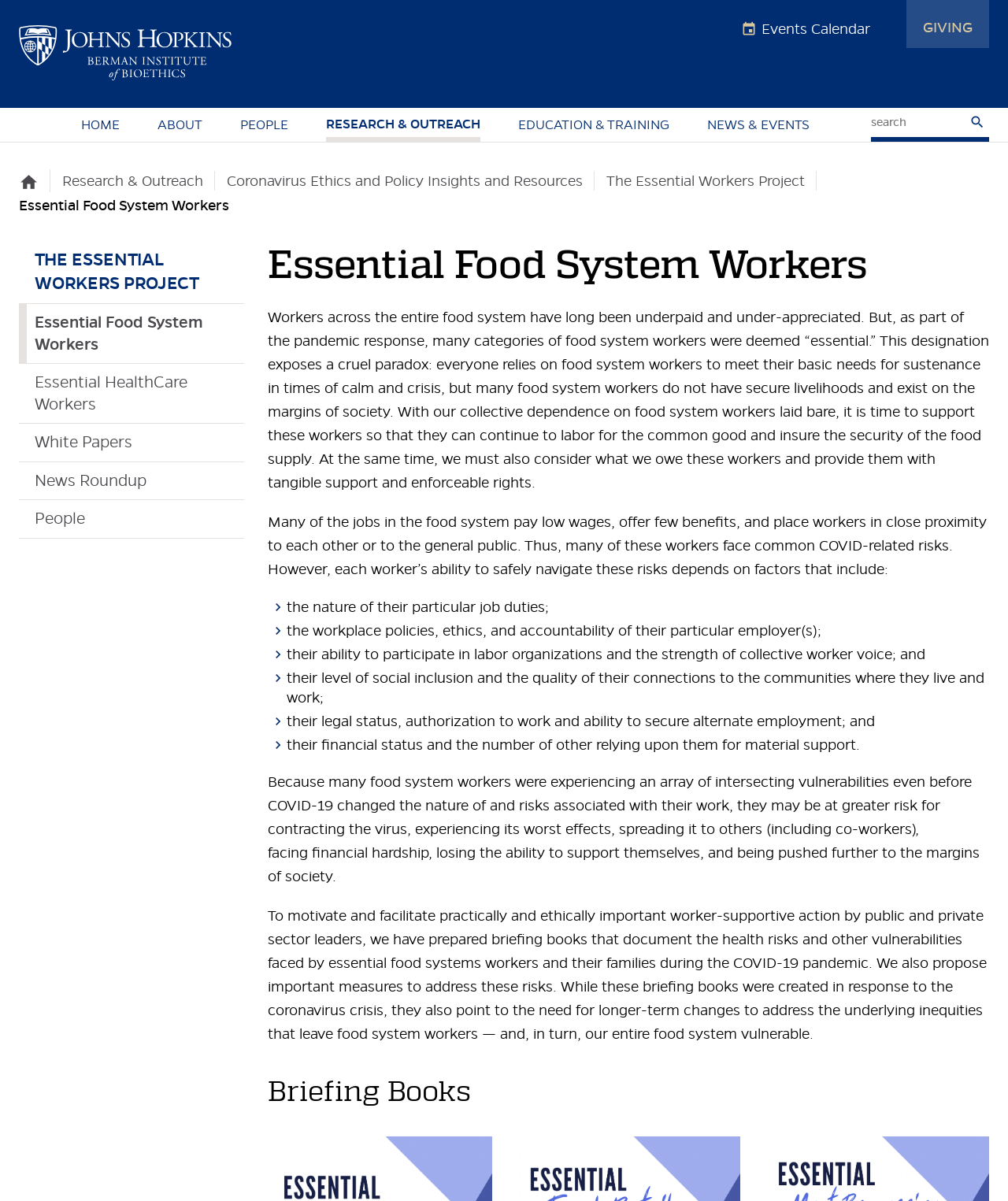Pinpoint the bounding box coordinates for the area that should be clicked to perform the following instruction: "Search for something".

[0.863, 0.091, 0.908, 0.106]